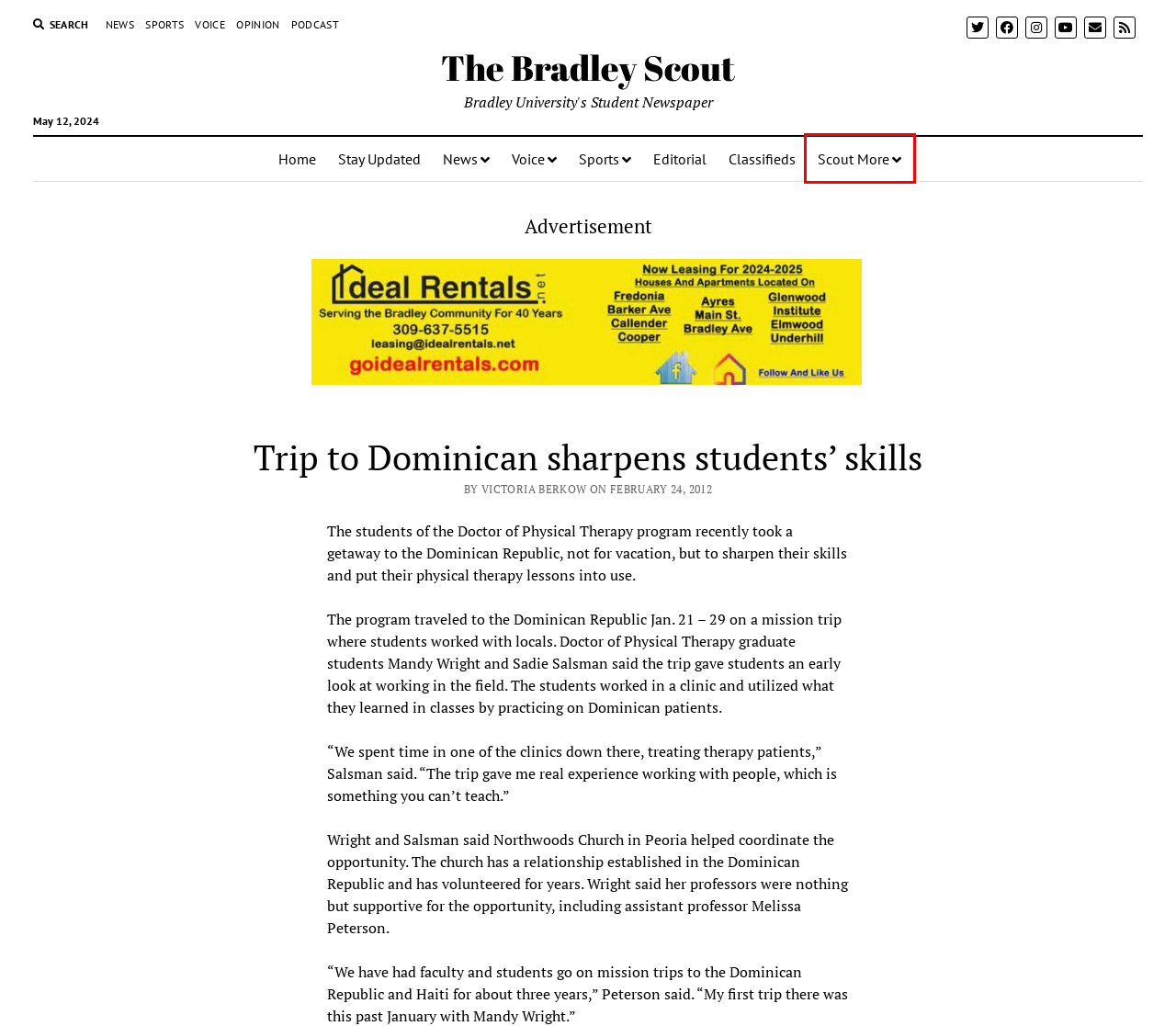You are given a screenshot of a webpage with a red rectangle bounding box. Choose the best webpage description that matches the new webpage after clicking the element in the bounding box. Here are the candidates:
A. Classifieds – The Bradley Scout
B. Contact The Scout – The Bradley Scout
C. Get The Scout’s newsletter sent straight to your inbox – The Bradley Scout
D. Ideal Rentals
E. Voice – The Bradley Scout
F. Sports – The Bradley Scout
G. News – The Bradley Scout
H. Podcast – The Bradley Scout

B